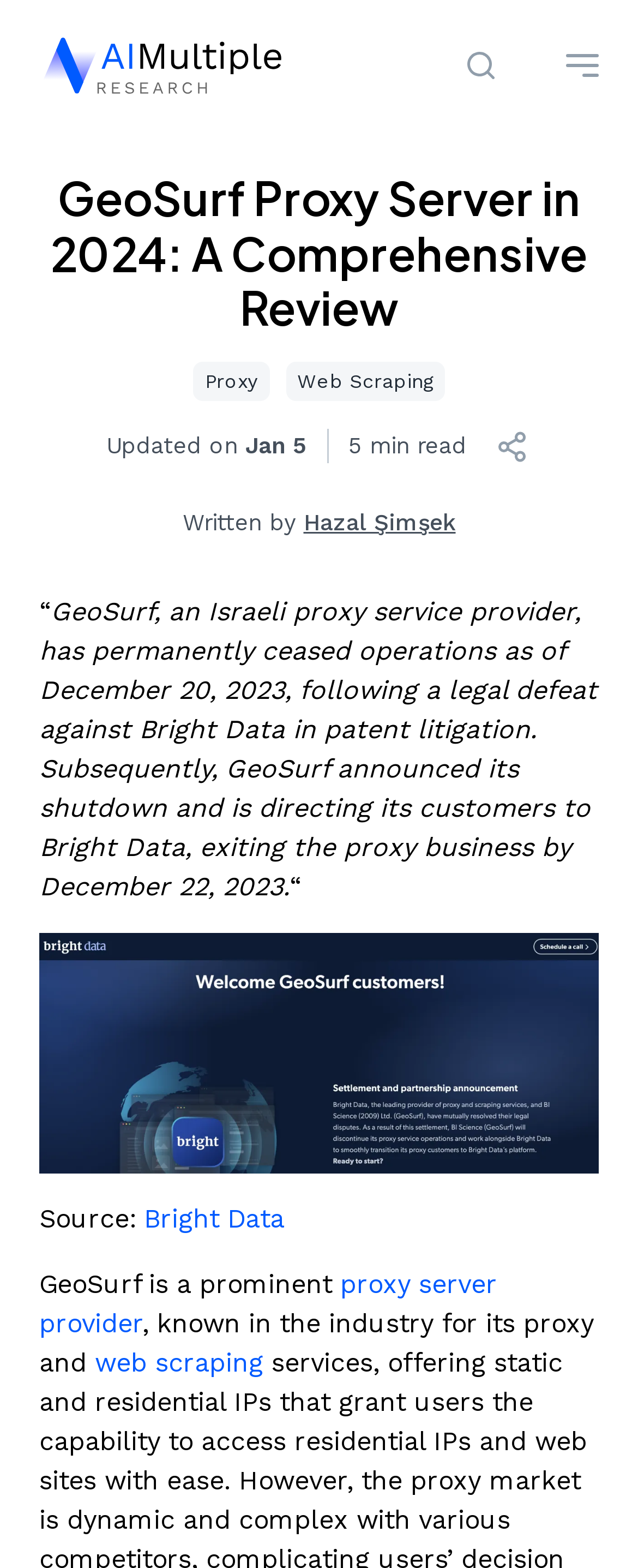Please specify the coordinates of the bounding box for the element that should be clicked to carry out this instruction: "View products". The coordinates must be four float numbers between 0 and 1, formatted as [left, top, right, bottom].

None